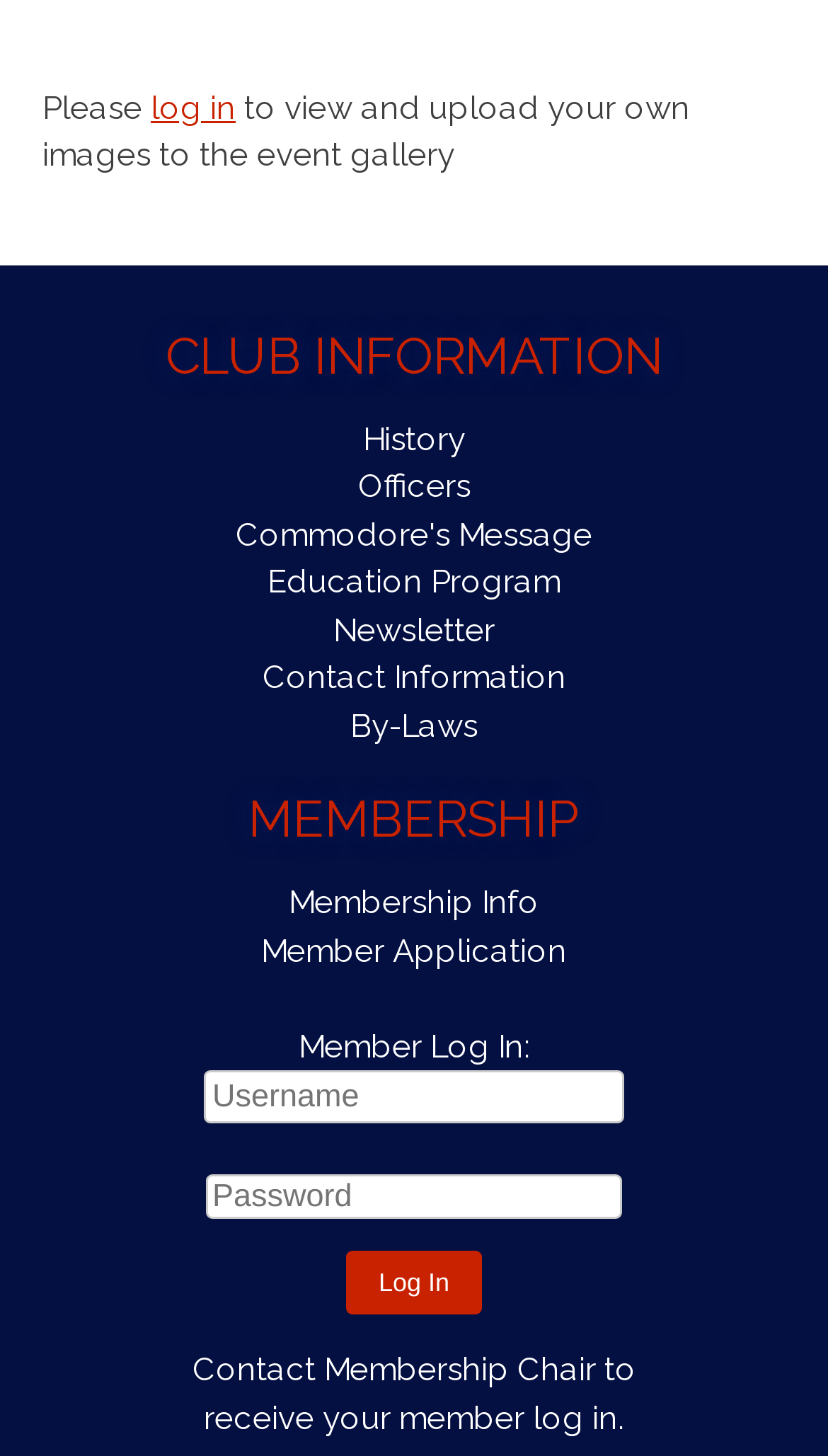Please provide a comprehensive answer to the question based on the screenshot: Who can provide member log in information?

According to the webpage, if a member needs to receive their log in information, they should contact the Membership Chair, as stated in the text 'Contact Membership Chair to receive your member log in'.